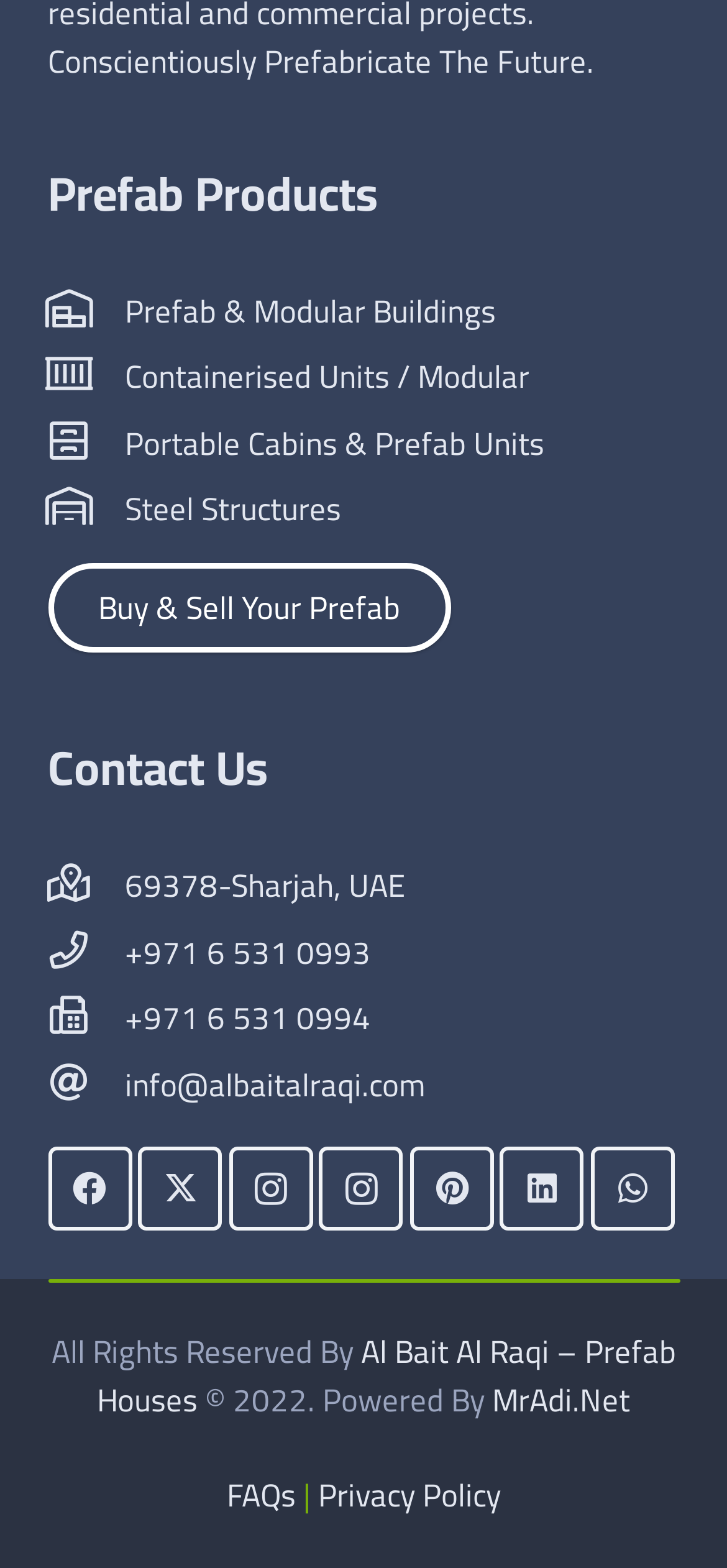Find the bounding box coordinates for the area that must be clicked to perform this action: "Visit Facebook page".

[0.065, 0.732, 0.181, 0.785]